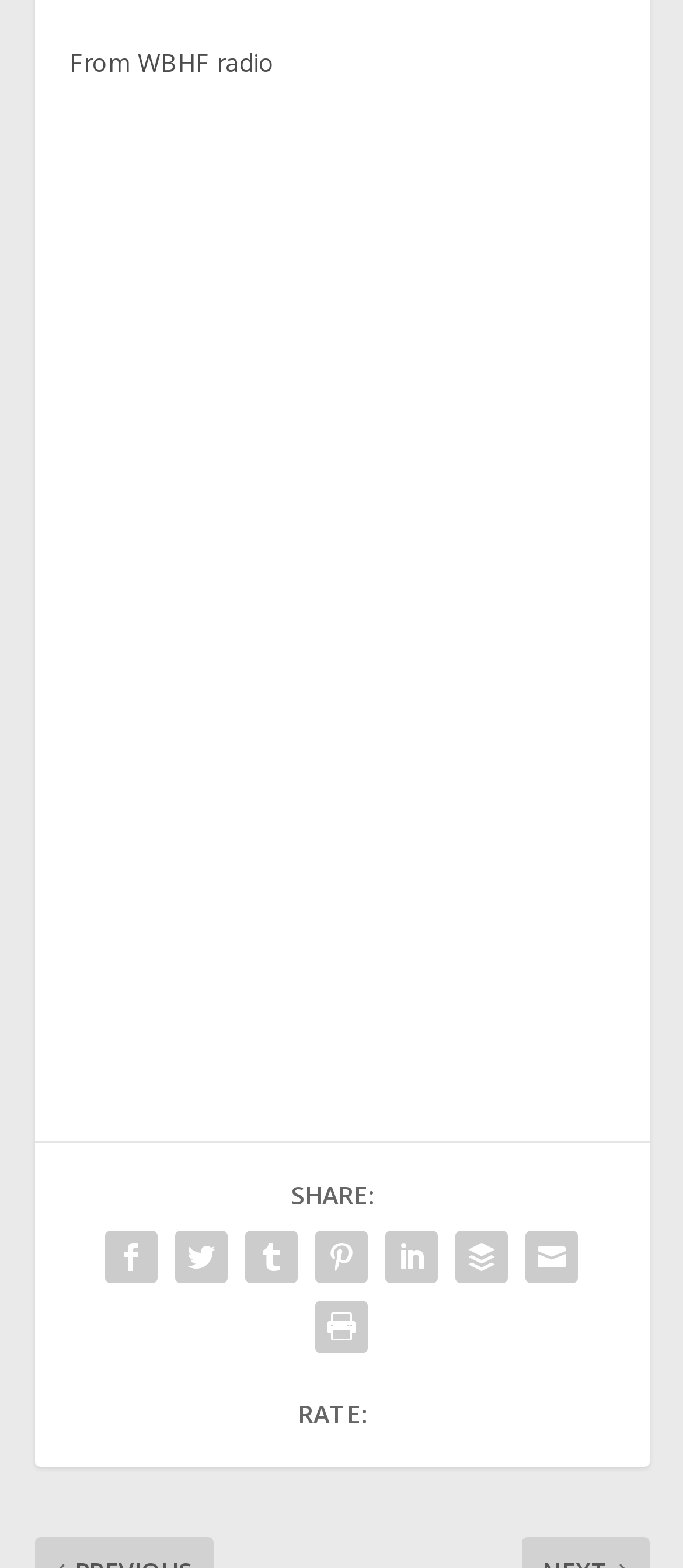What is the source of the radio content?
Using the image as a reference, answer the question in detail.

The source of the radio content can be determined by looking at the StaticText element 'From WBHF radio' at the top of the webpage, which indicates that the content is from WBHF radio.